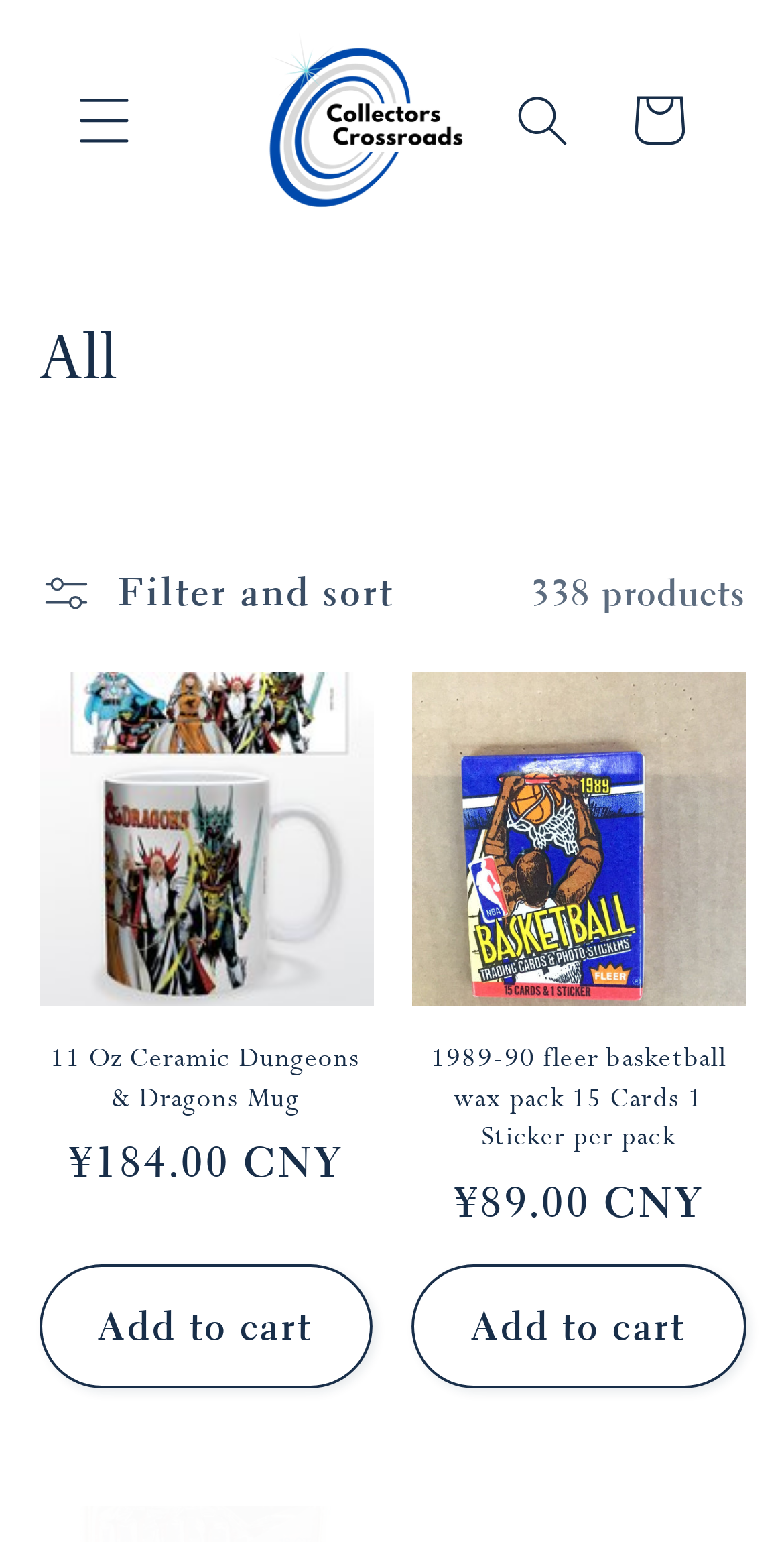Explain the webpage in detail.

The webpage is the premier destination for collectors, featuring a treasure trove of sports memorabilia, trading cards, comics, vintage toys, militaria, antiquities, coins, art, and exclusive collectible statues. 

At the top left, there is a menu button labeled "Menu" next to a details section. On the top center, the website's logo "Collectors Crossroads" is displayed as a link and an image. To the top right, there is a search button and a cart link. 

Below the top section, a heading "Collection: All" is displayed, followed by a filter section with a disclosure triangle labeled "Filter and sort". The filter section spans the entire width of the page. 

Below the filter section, there are product listings. Each product listing consists of an image, a heading with the product name, and a section with the product's regular price and an "Add to cart" button. The first product listed is an "11 Oz Ceramic Dungeons & Dragons Mug", and the second product is a "1989-90 fleer basketball wax pack 15 Cards 1 Sticker per pack". The product listings are arranged in a grid layout, with the images and headings aligned to the left and the prices and "Add to cart" buttons aligned to the right.